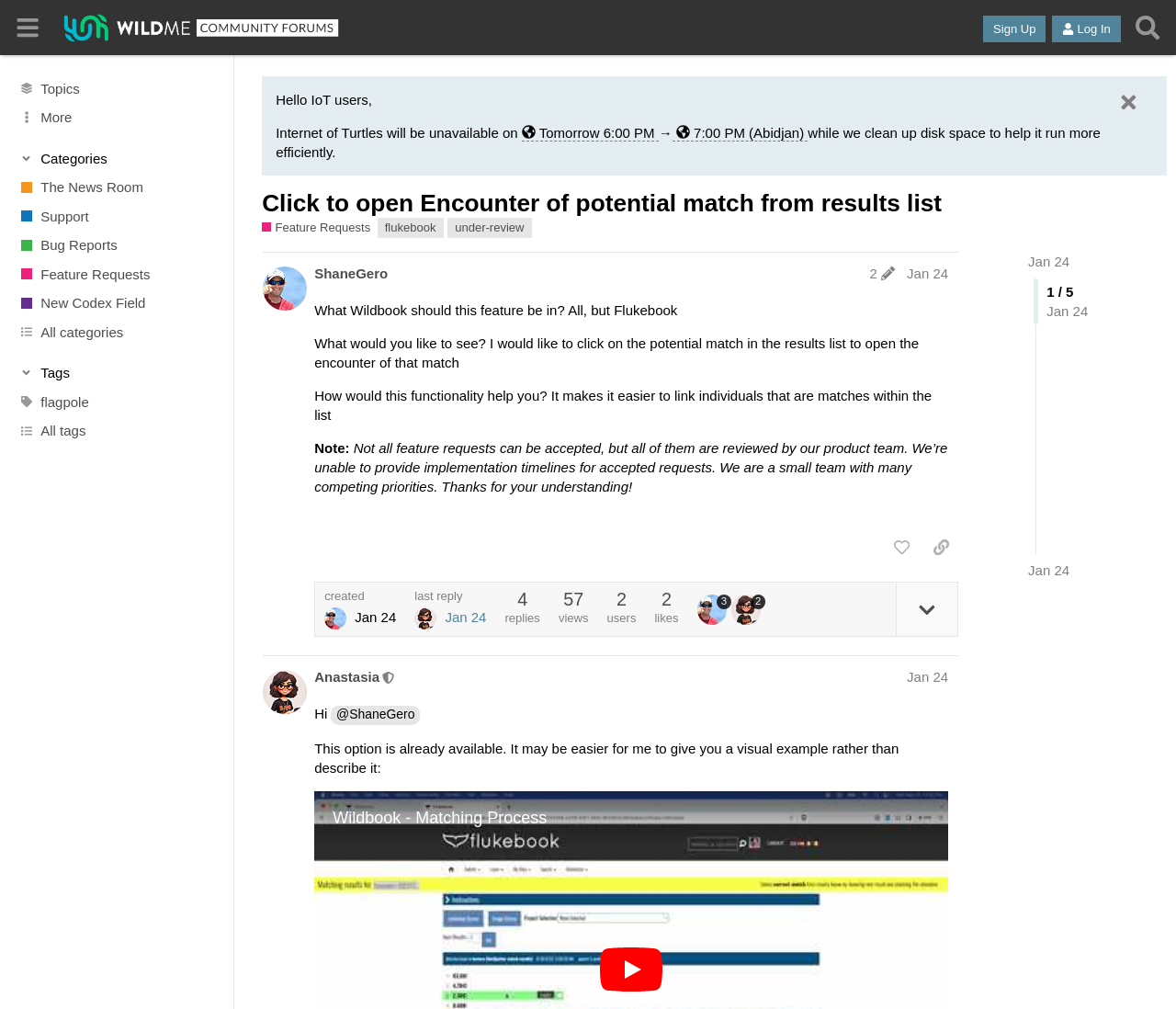Provide the bounding box coordinates of the HTML element described by the text: "title="like this post"".

[0.752, 0.527, 0.781, 0.559]